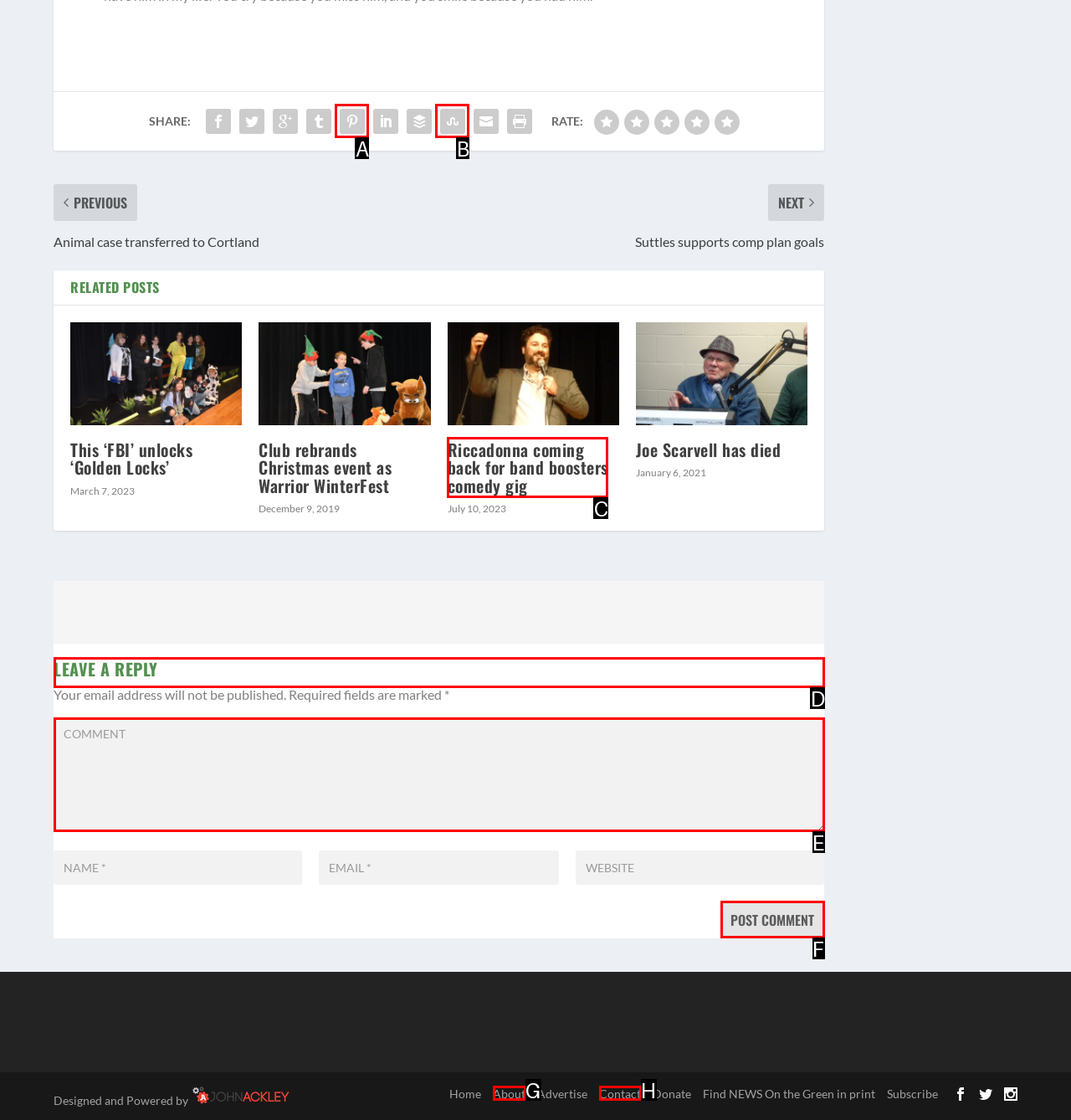Please indicate which option's letter corresponds to the task: visit Earth Jubilee website by examining the highlighted elements in the screenshot.

None